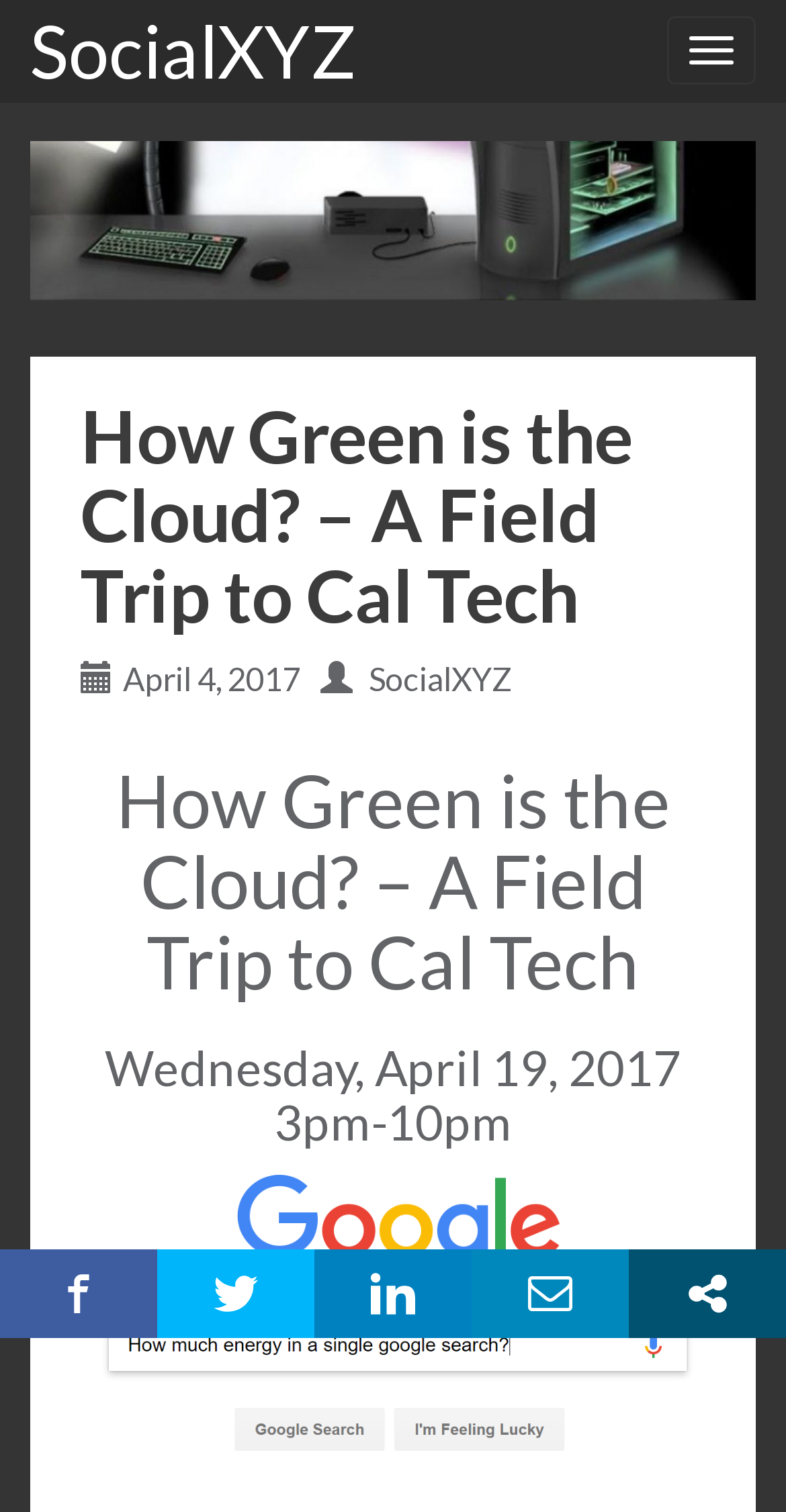Given the webpage screenshot and the description, determine the bounding box coordinates (top-left x, top-left y, bottom-right x, bottom-right y) that define the location of the UI element matching this description: Home

None